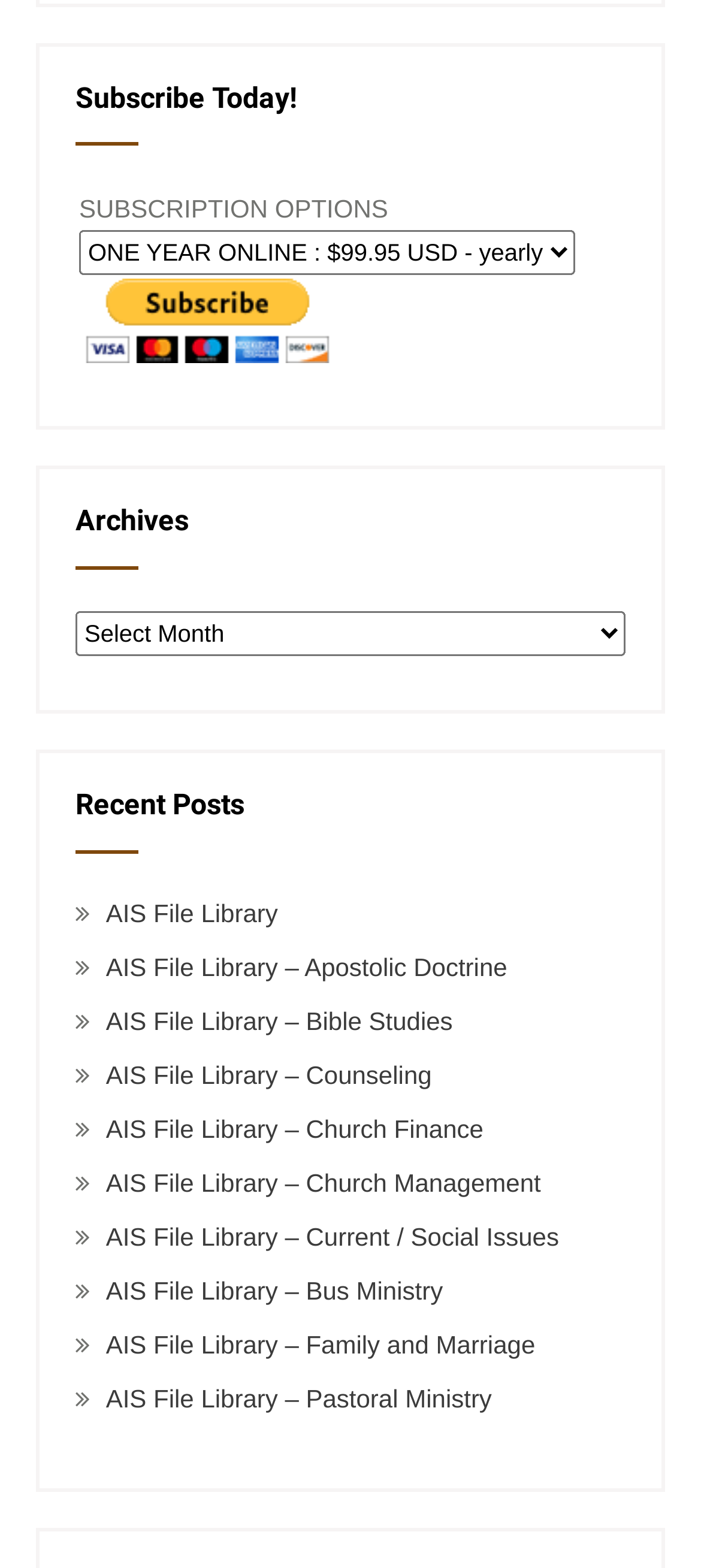Please provide the bounding box coordinates in the format (top-left x, top-left y, bottom-right x, bottom-right y). Remember, all values are floating point numbers between 0 and 1. What is the bounding box coordinate of the region described as: AIS File Library – Counseling

[0.151, 0.676, 0.616, 0.694]